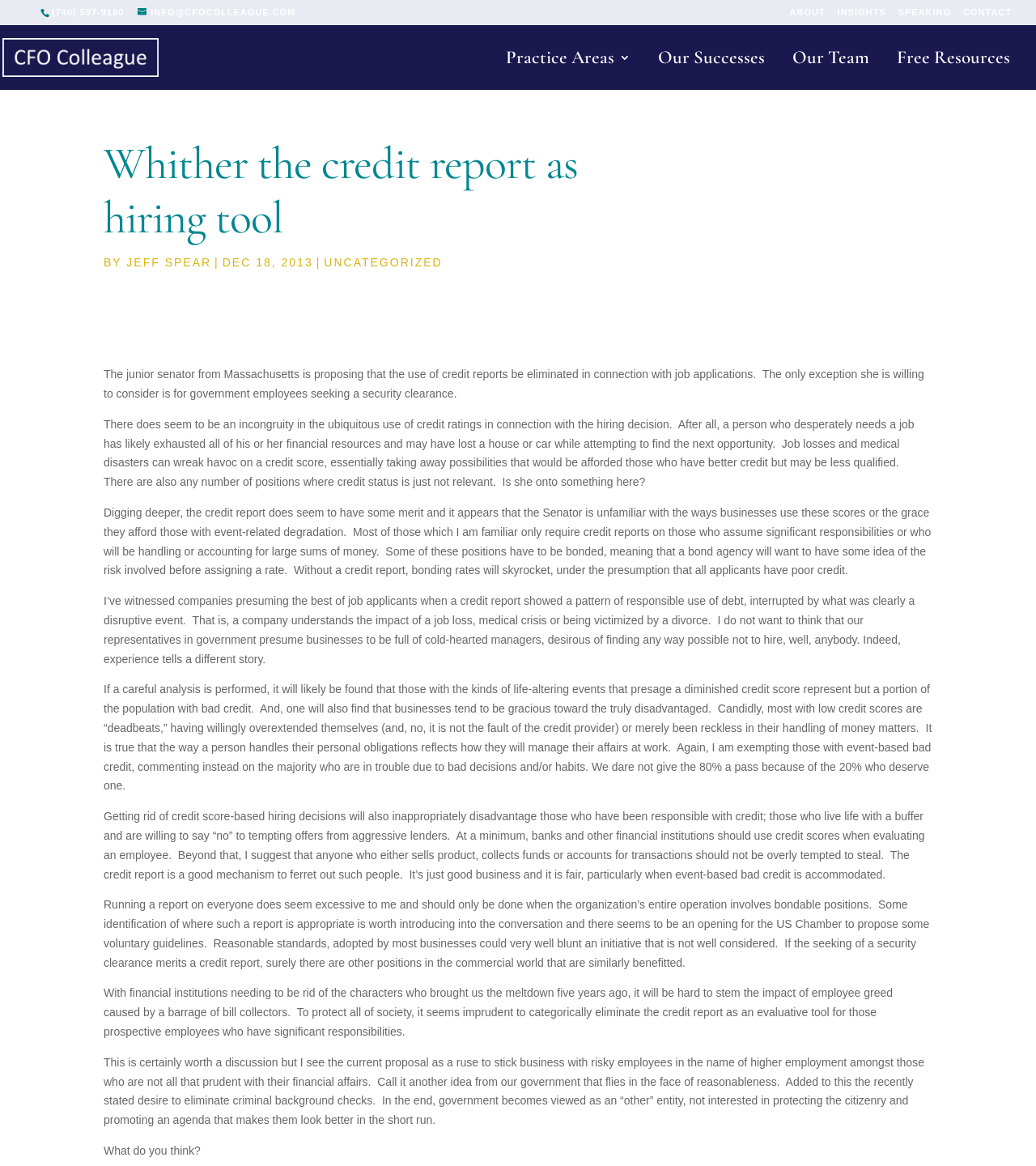Please indicate the bounding box coordinates for the clickable area to complete the following task: "Contact CFO Colleague". The coordinates should be specified as four float numbers between 0 and 1, i.e., [left, top, right, bottom].

[0.93, 0.006, 0.977, 0.02]